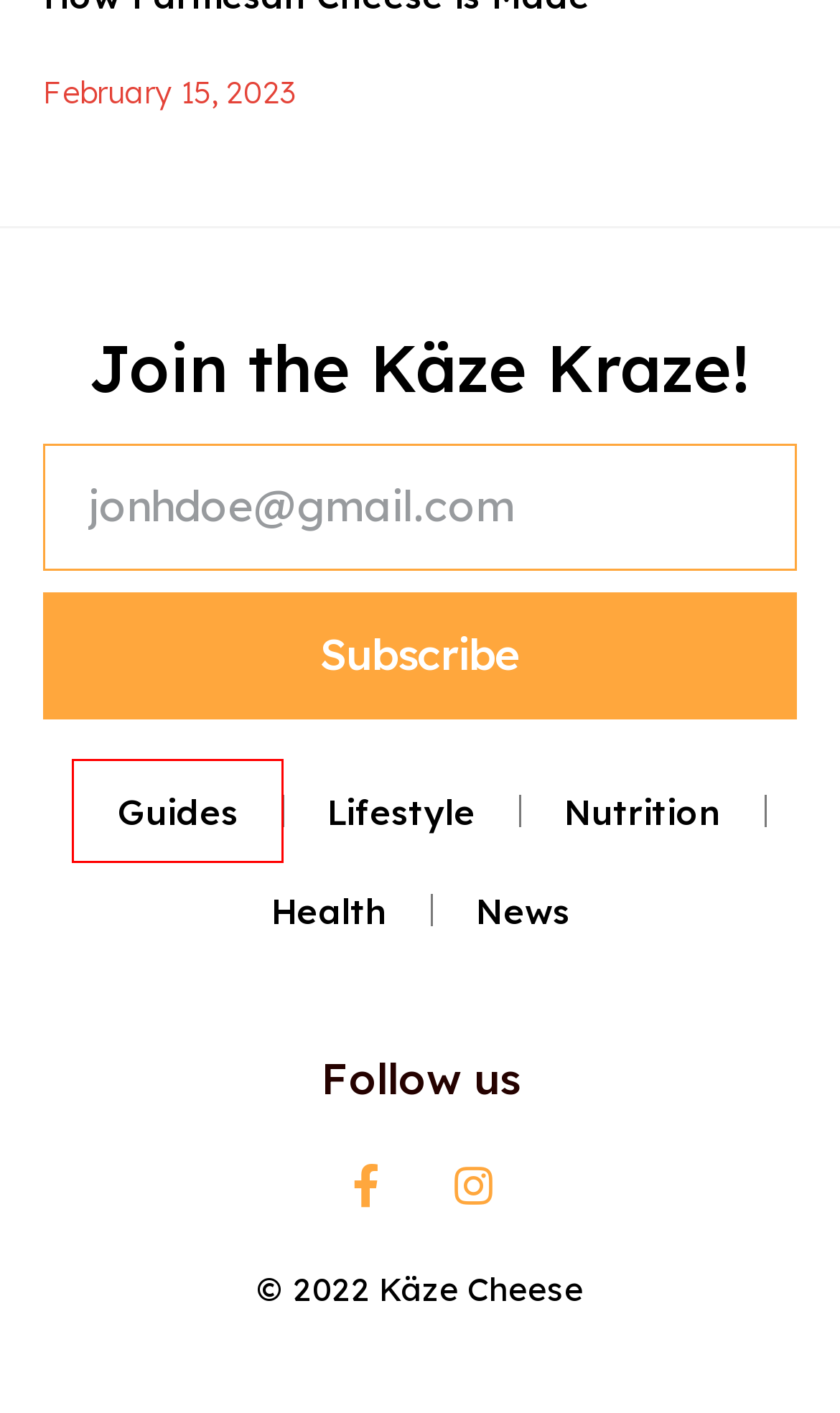Examine the screenshot of a webpage with a red bounding box around a specific UI element. Identify which webpage description best matches the new webpage that appears after clicking the element in the red bounding box. Here are the candidates:
A. Lifestyle - Kaze Blog
B. Nutrition - Kaze Blog
C. Is Cheese Good for You? - Kaze Blog
D. Health - Kaze Blog
E. Käze Editorial Team - Kaze Blog
F. 7 Types of Swiss Cheese - Kaze Blog
G. Guides - Kaze Blog
H. News - Kaze Blog

G